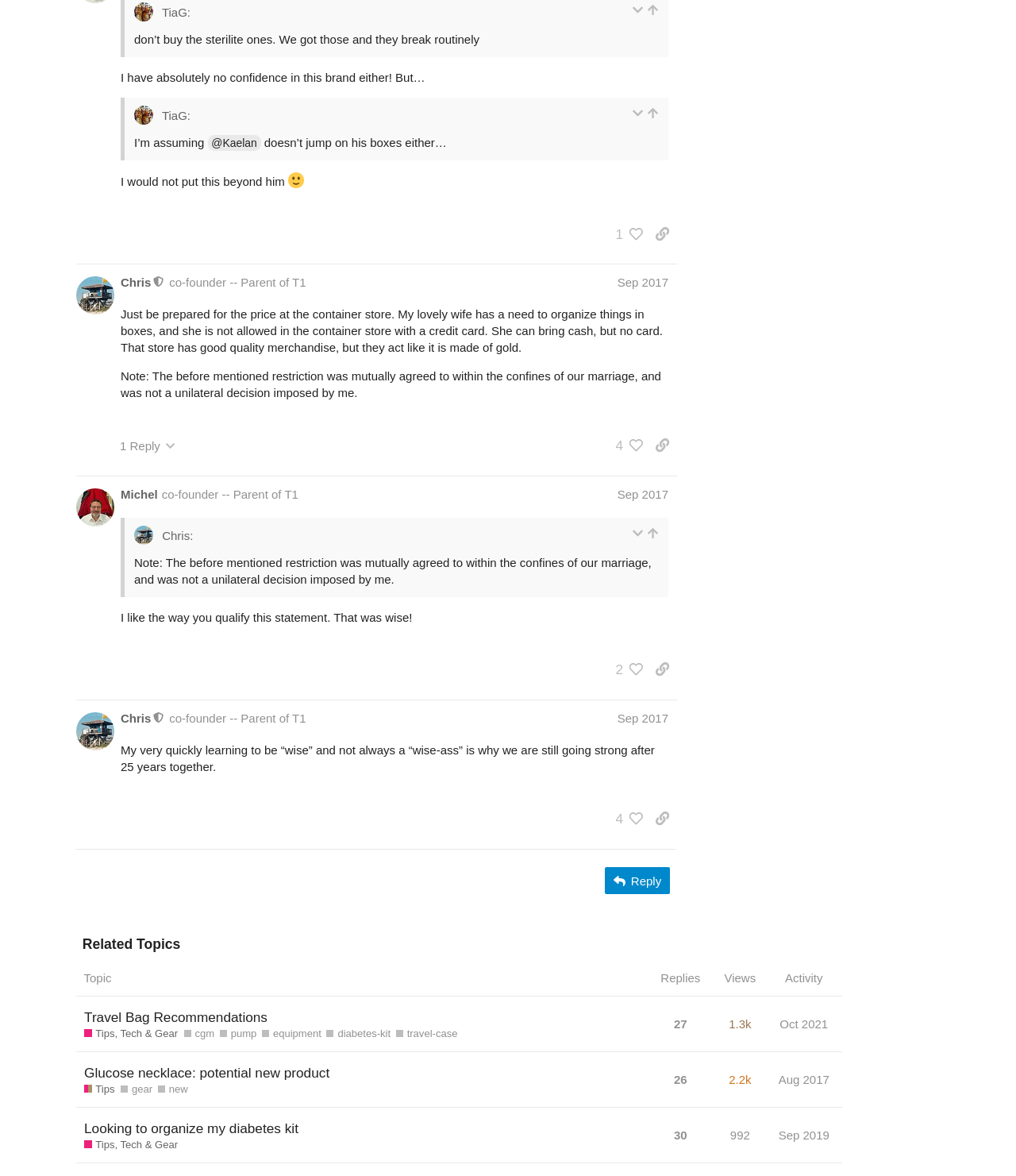Who is the author of post #7?
Please answer the question as detailed as possible.

I looked at the heading of post #7 and found the link 'Chris' which indicates that Chris is the author of post #7.